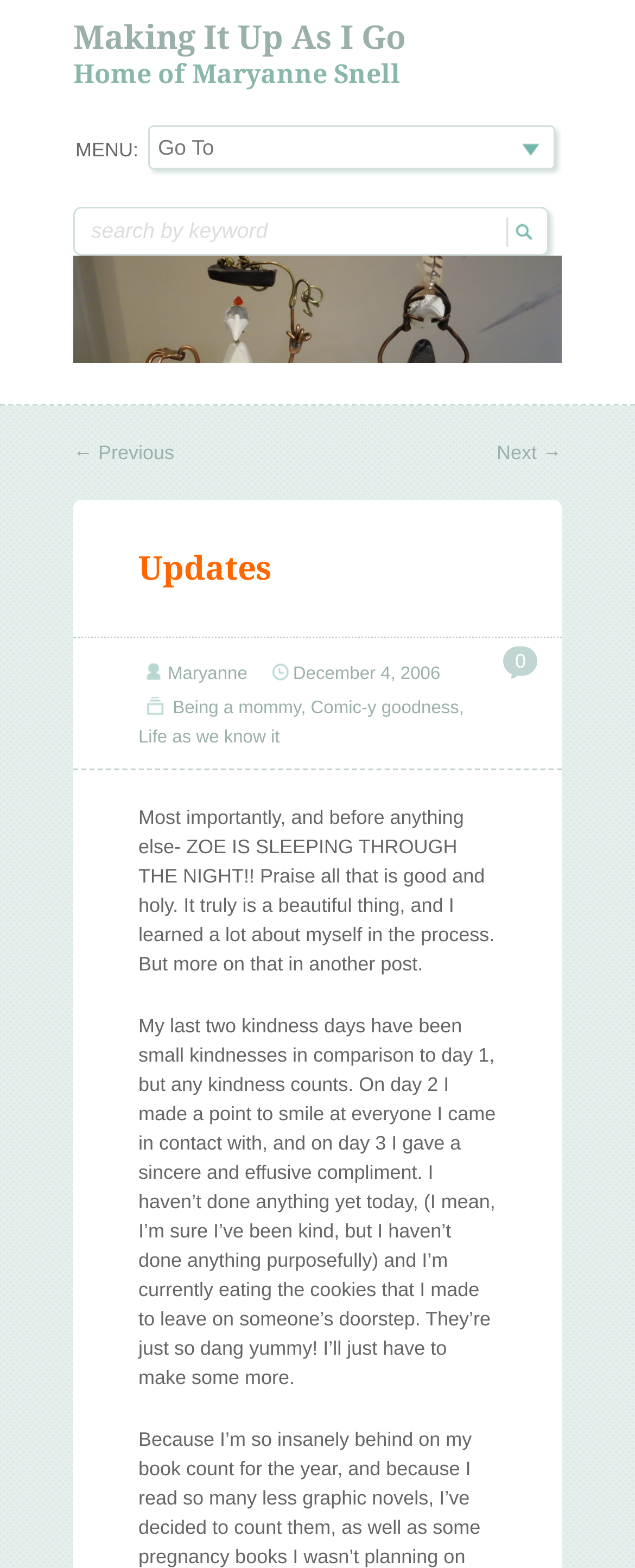Please determine the bounding box coordinates for the element that should be clicked to follow these instructions: "Visit the 'Maryanne' link".

[0.264, 0.423, 0.39, 0.436]